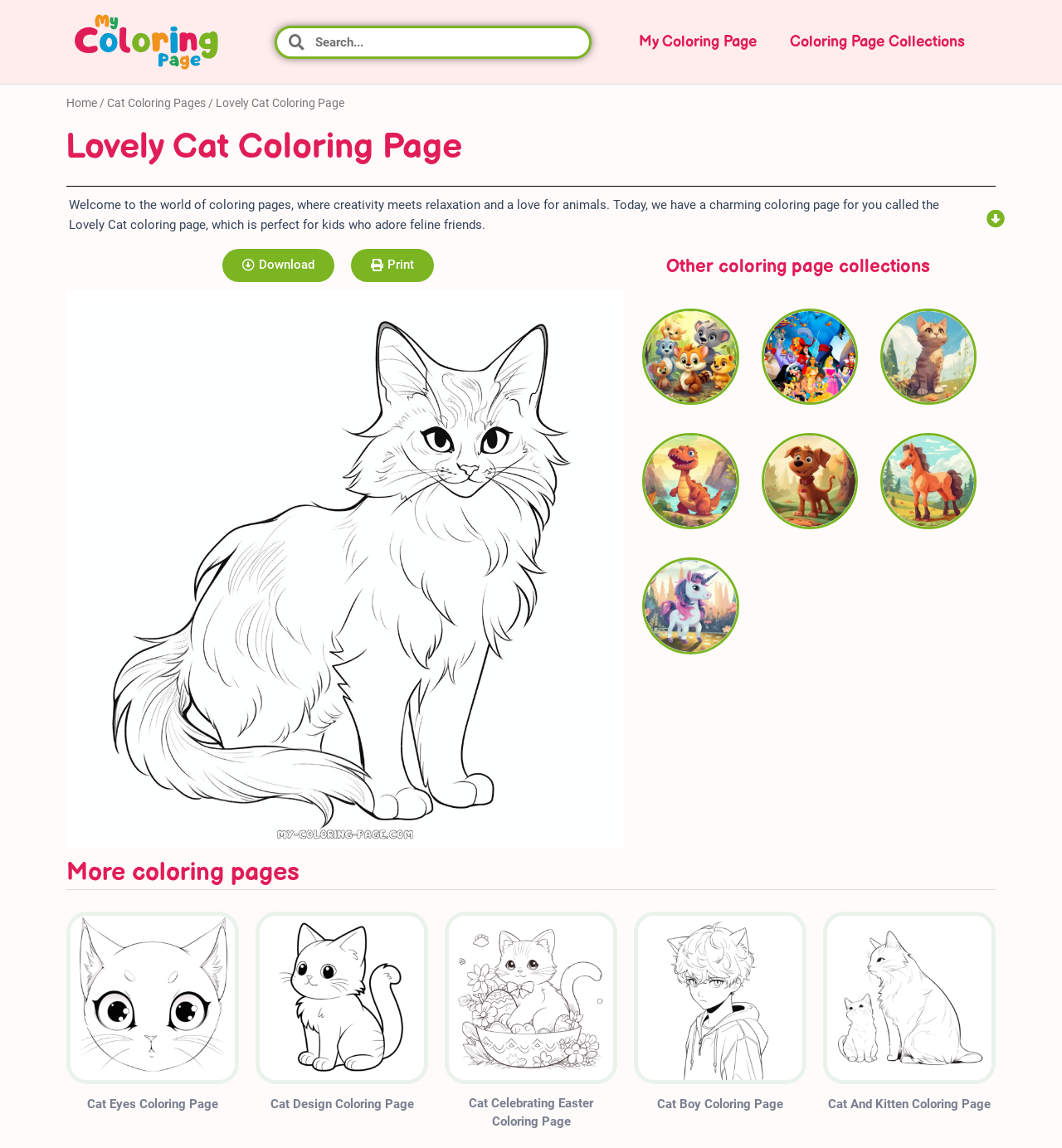What other types of coloring pages are available on the website?
Provide a concise answer using a single word or phrase based on the image.

Animal, Cartoon, Dinosaur, Dog, Horse, Unicorn